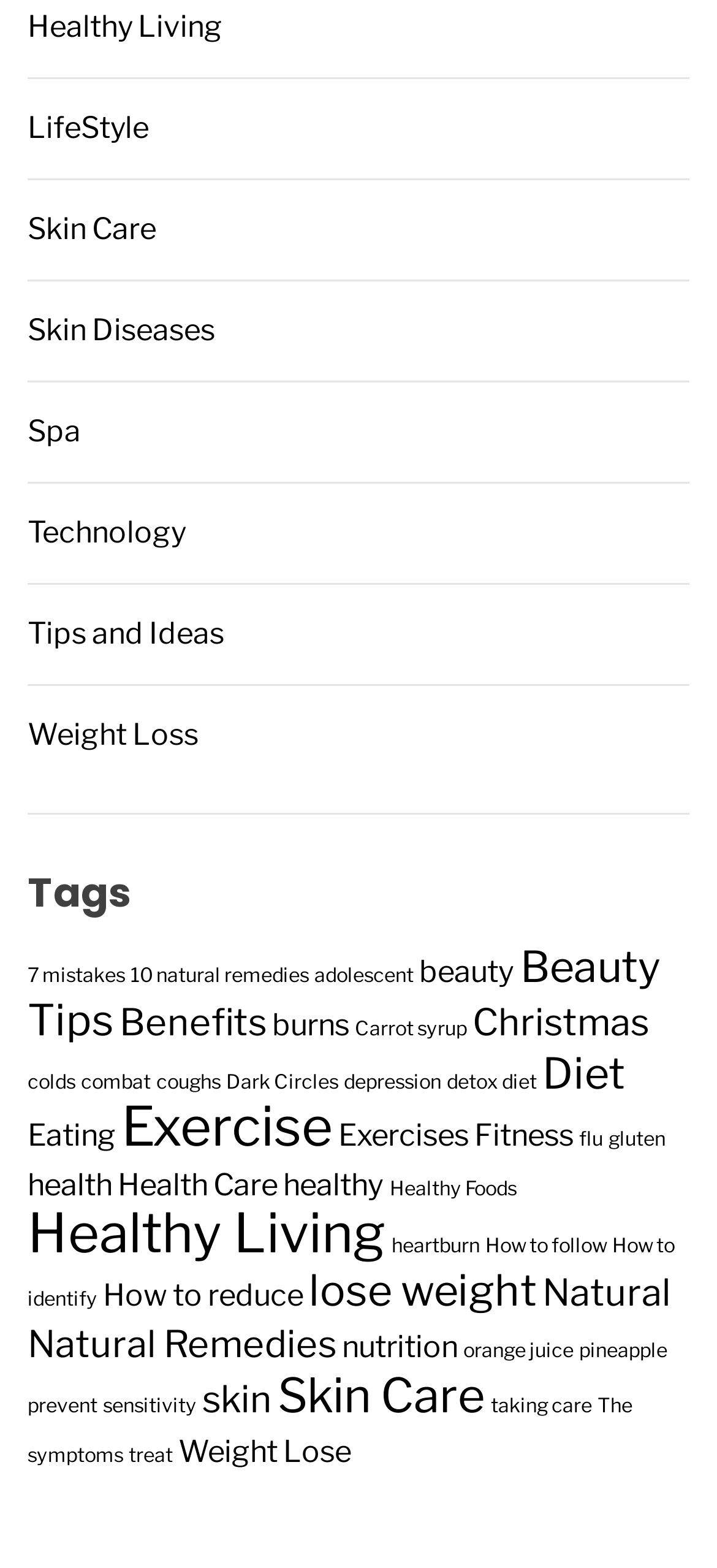Given the description of the UI element: "Healthy Living", predict the bounding box coordinates in the form of [left, top, right, bottom], with each value being a float between 0 and 1.

[0.038, 0.766, 0.538, 0.807]